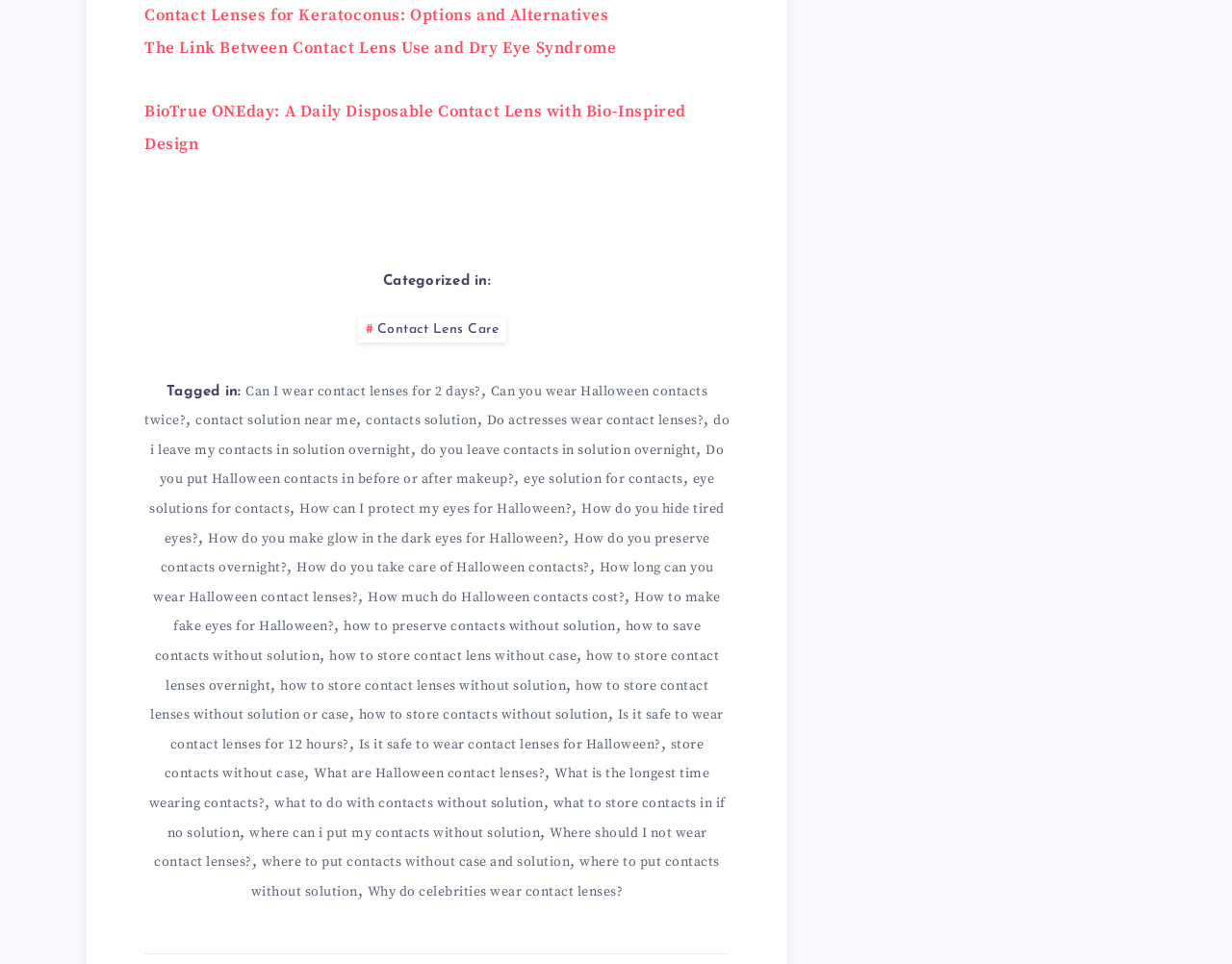Look at the image and give a detailed response to the following question: What is the scope of the topics covered on this webpage?

The topics covered on this webpage seem to be related to contact lenses, including their use, care, alternatives, and related issues, suggesting that the scope of the topics is focused on contact lenses and their applications.